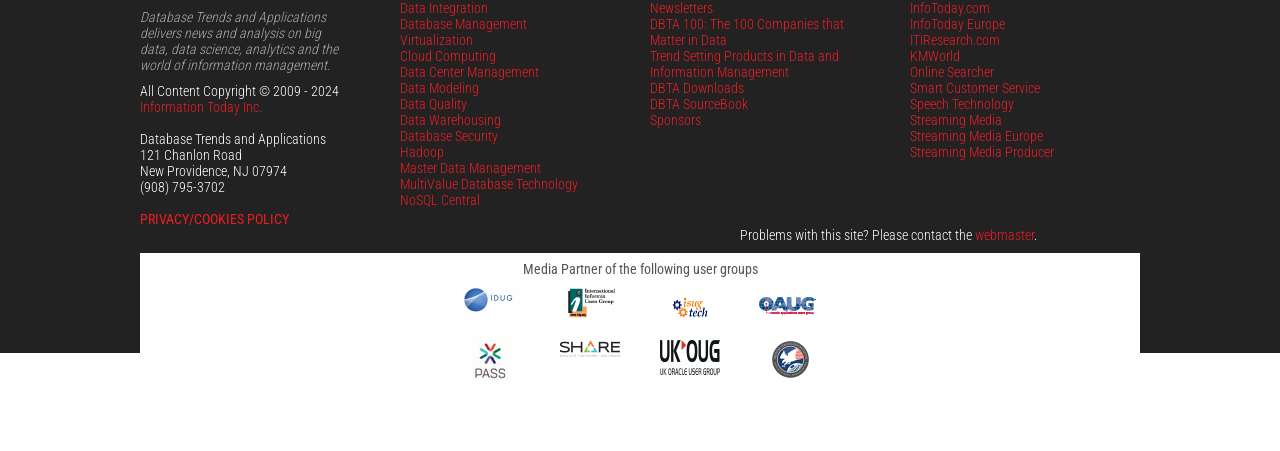What is the name of the website?
Carefully analyze the image and provide a thorough answer to the question.

The name of the website is obtained from the StaticText element with the text 'Database Trends and Applications' located at the top of the webpage.